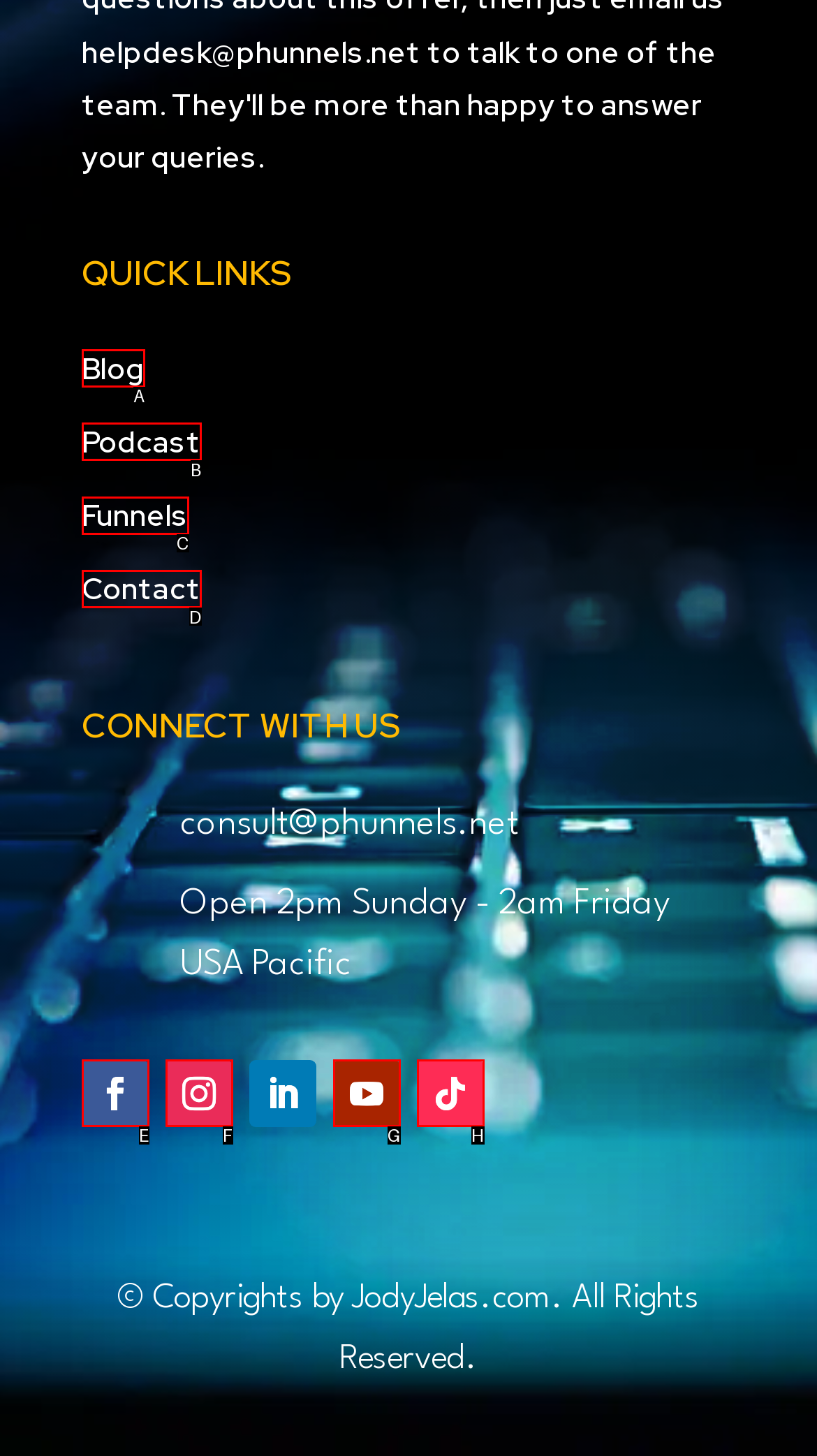Given the description: Podcast, identify the HTML element that corresponds to it. Respond with the letter of the correct option.

B